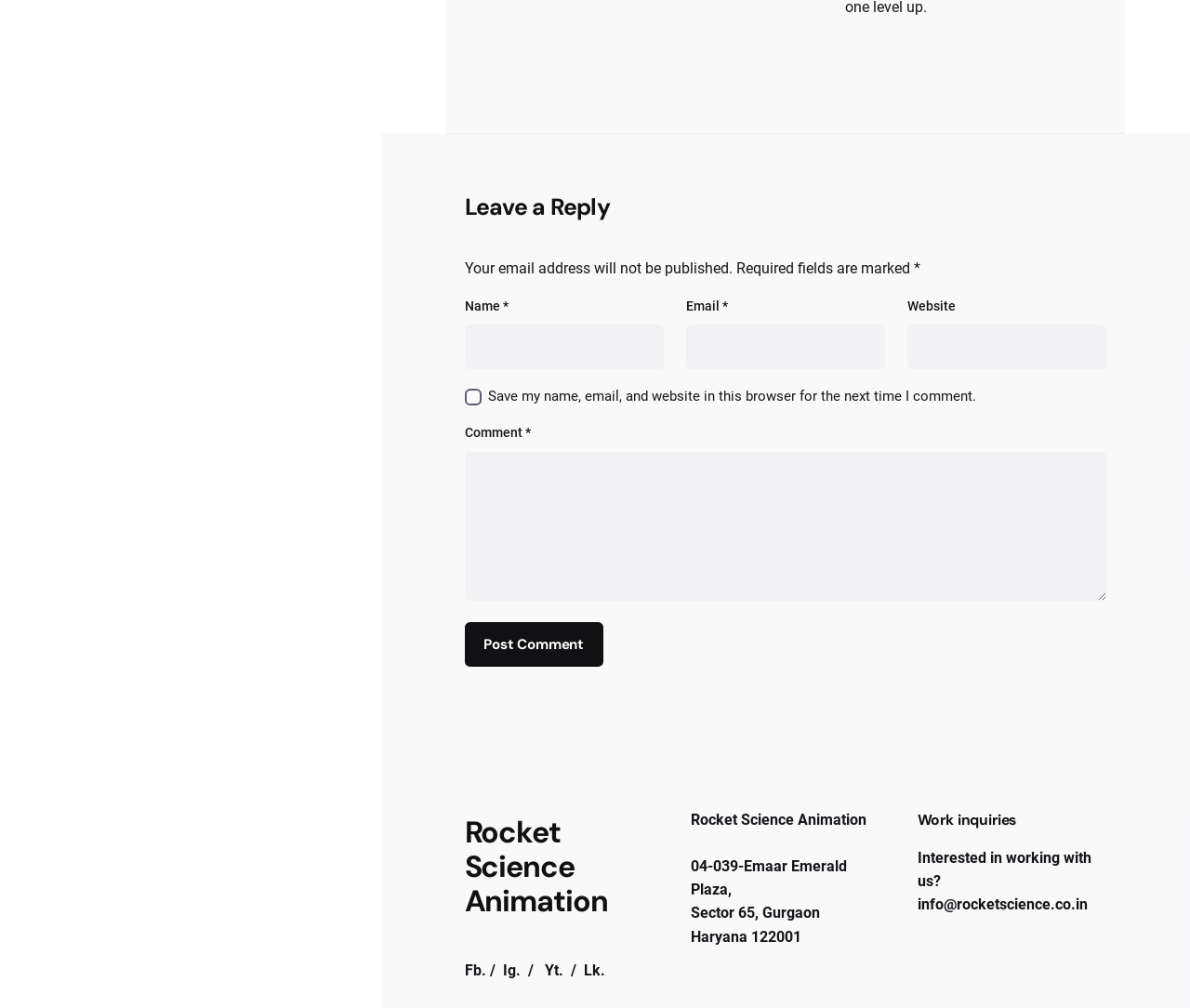Please determine the bounding box coordinates of the element to click on in order to accomplish the following task: "Type your email". Ensure the coordinates are four float numbers ranging from 0 to 1, i.e., [left, top, right, bottom].

[0.576, 0.322, 0.744, 0.366]